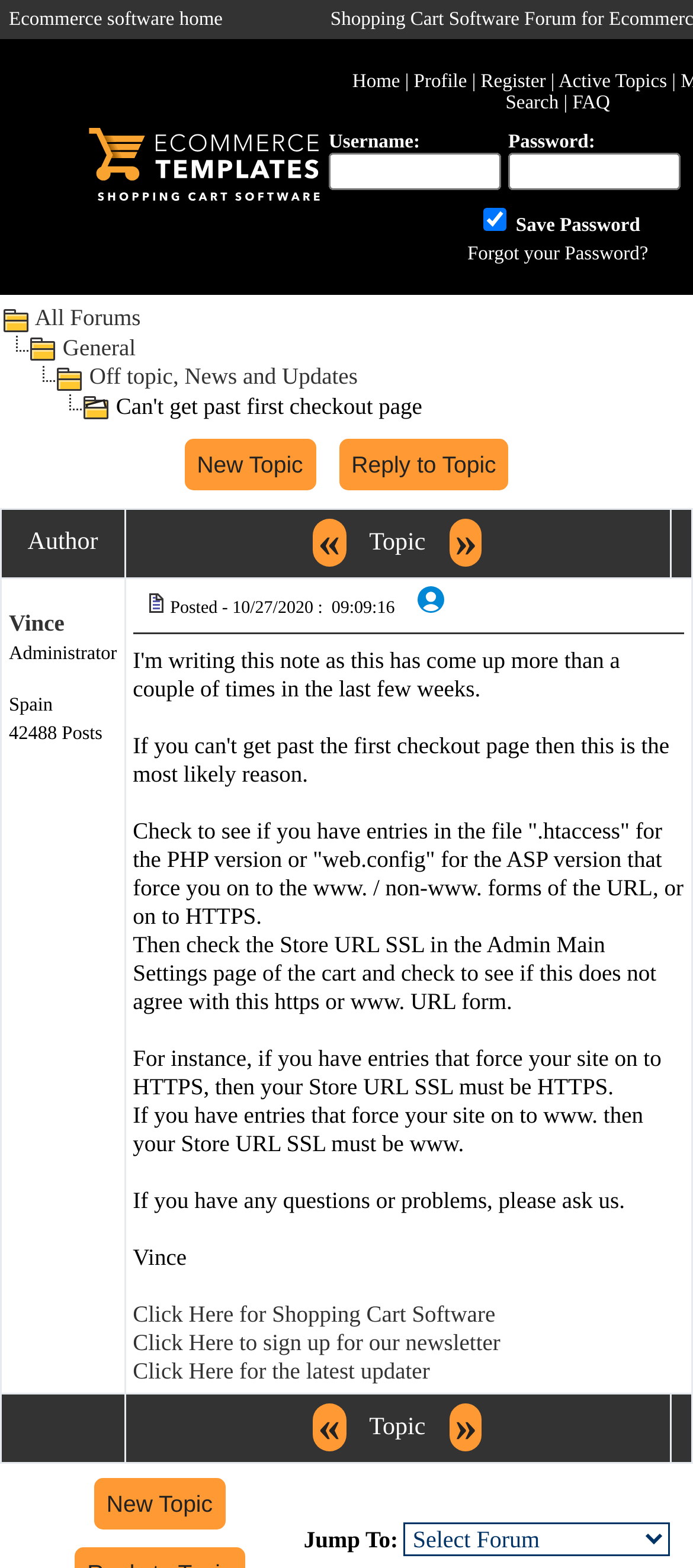Explain in detail what is displayed on the webpage.

This webpage appears to be a forum discussion page for ecommerce templates and shopping cart software. At the top, there is a logo and a navigation menu with links to the homepage, profile, register, active topics, search, and FAQ. Below the navigation menu, there is a table with two columns, one for the username and password fields, and another for the "Forgot your Password?" link.

On the left side of the page, there is a list of forum categories, including "All Forums", "General", and "Off topic, News and Updates", each with an accompanying icon. Next to the category list, there are two buttons, "New Topic" and "Reply to Topic".

The main content of the page is a table with multiple rows, each representing a forum post. The first row has a topic title and author information, while the subsequent rows contain the post content, including text and images. The post content is quite long and includes instructions on how to resolve an issue with getting past the first checkout page.

At the bottom of the page, there is another "New Topic" button and a combobox.